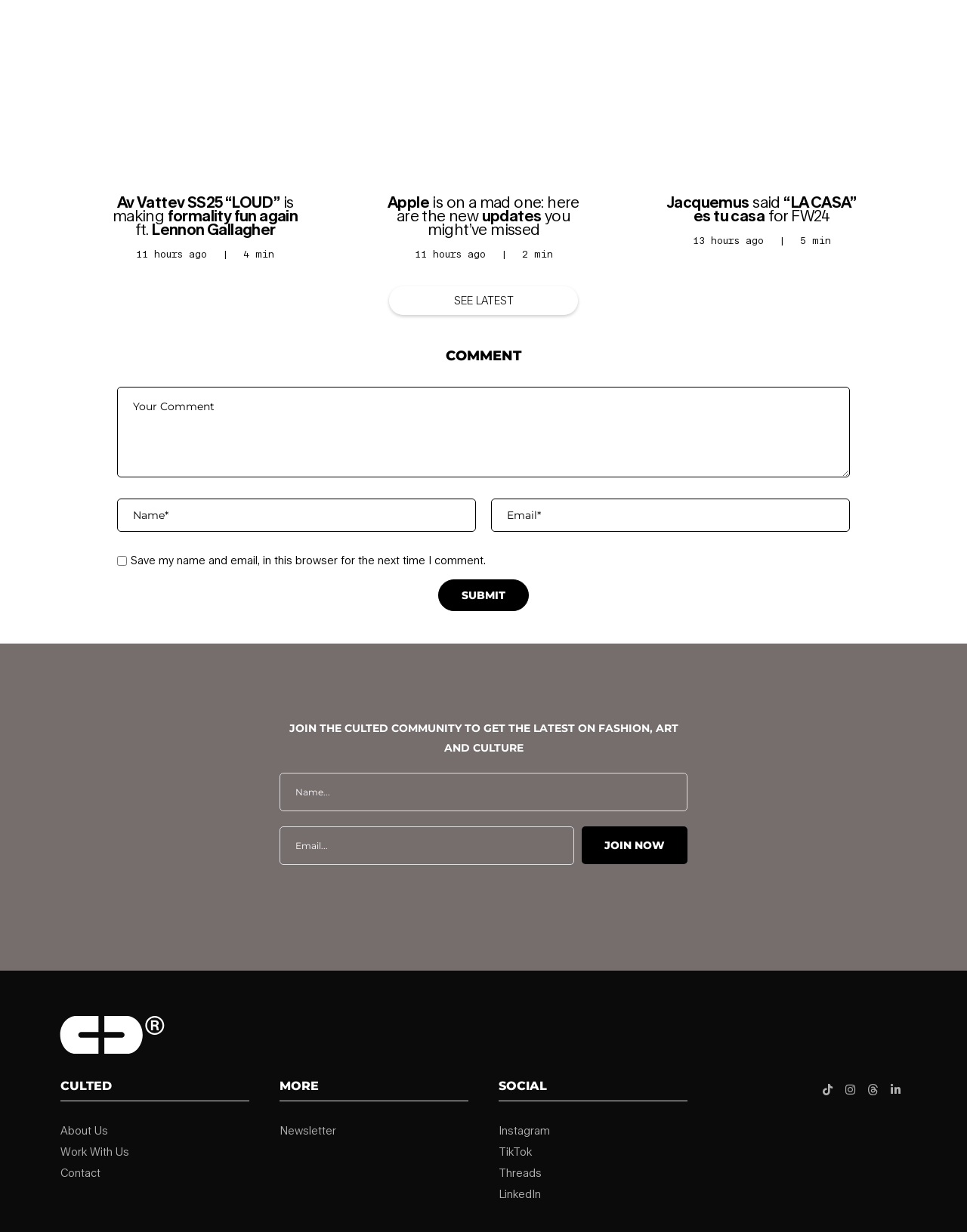Locate the bounding box coordinates for the element described below: "name="comment" placeholder="Your Comment"". The coordinates must be four float values between 0 and 1, formatted as [left, top, right, bottom].

[0.121, 0.314, 0.879, 0.387]